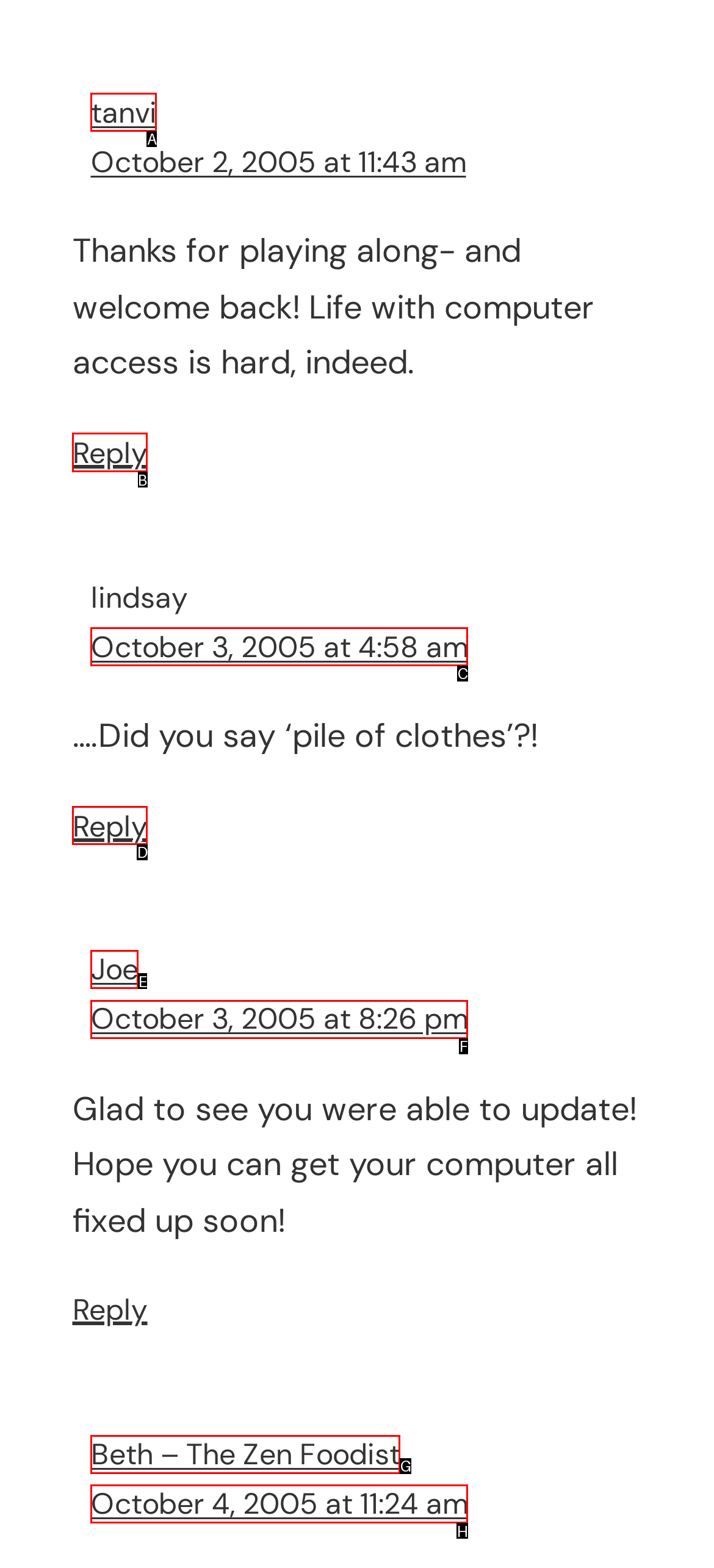Determine the HTML element to click for the instruction: Reply to tanvi.
Answer with the letter corresponding to the correct choice from the provided options.

B